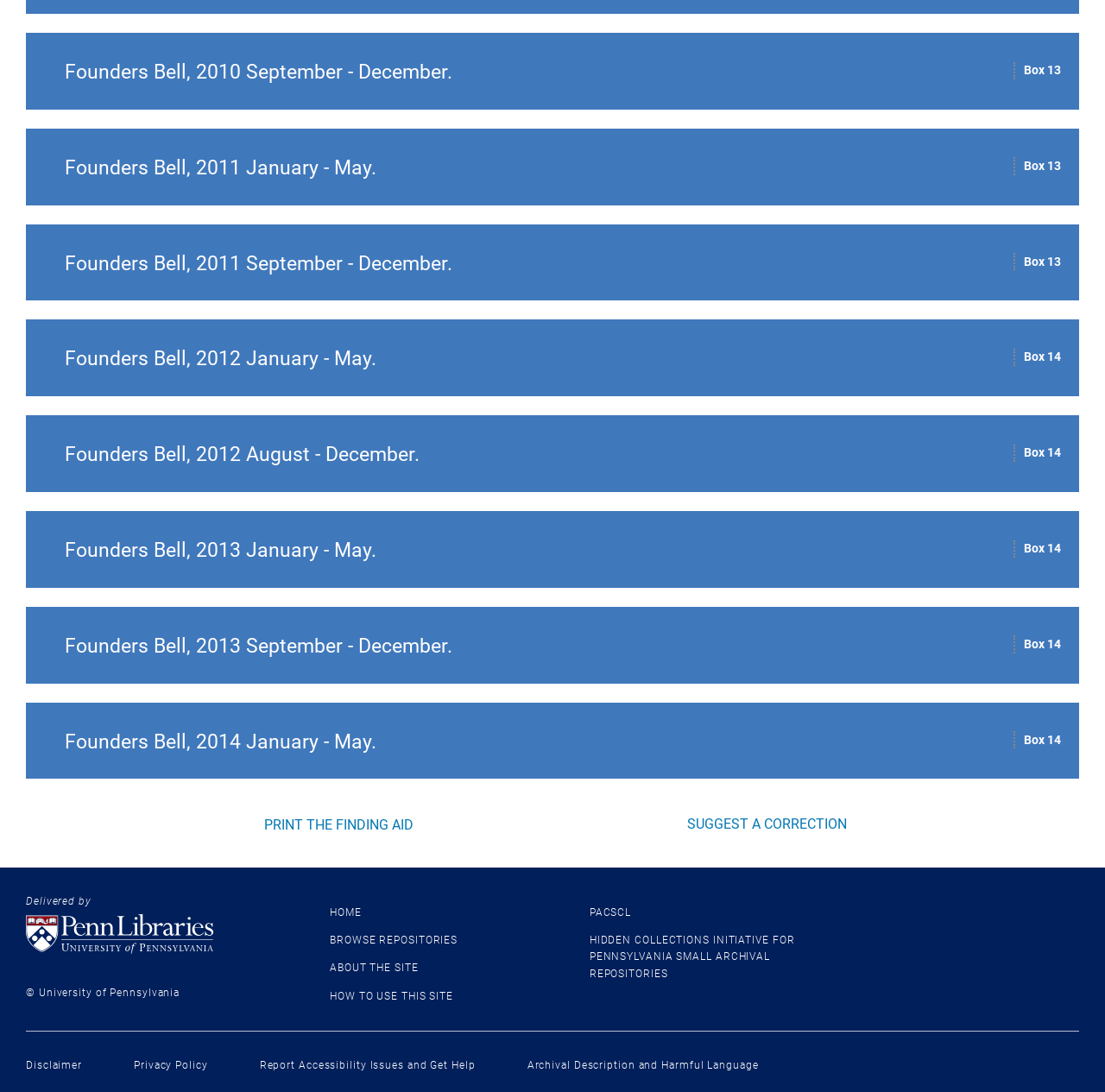Provide a short, one-word or phrase answer to the question below:
How many links are in the footer section?

9